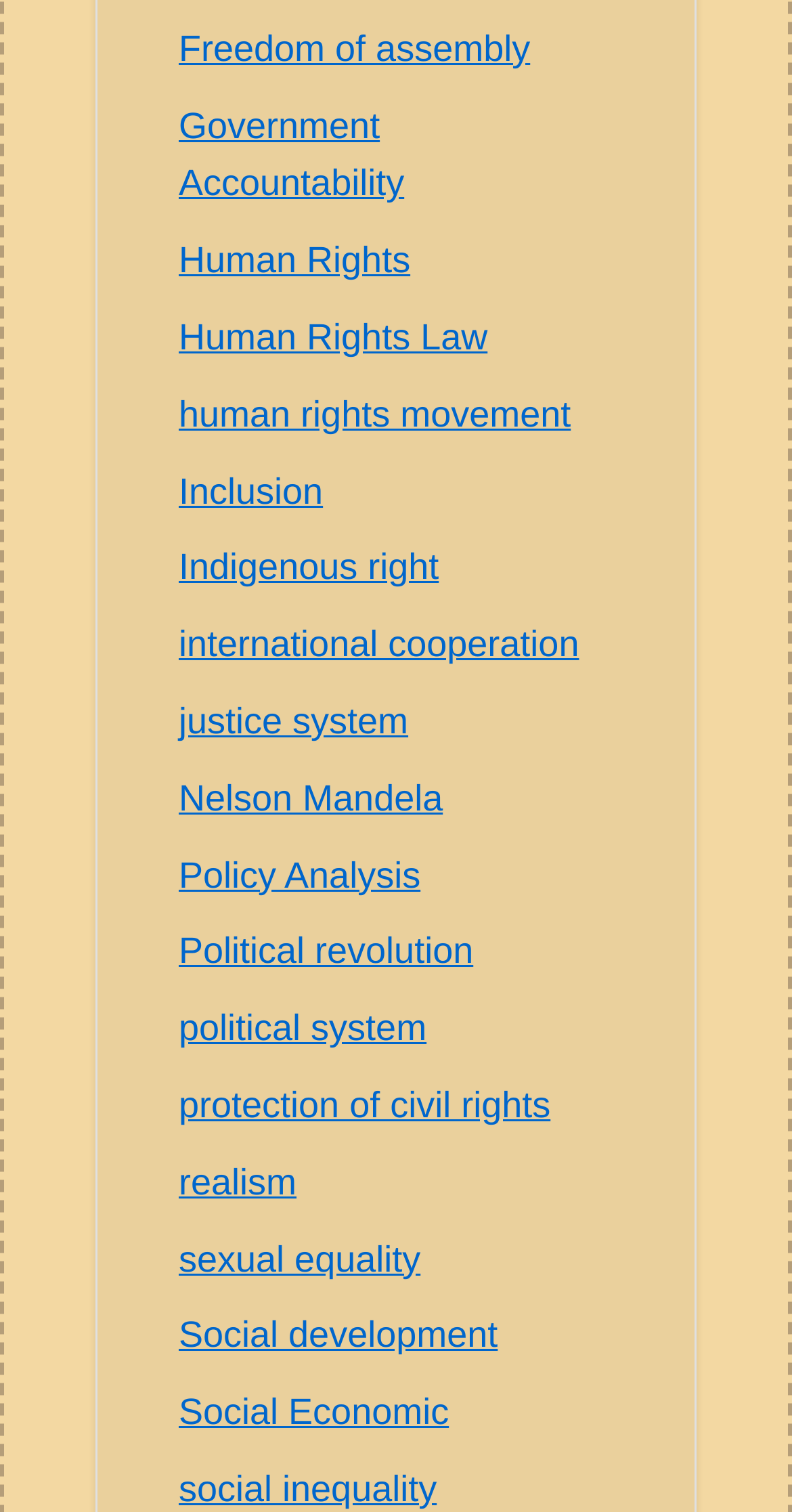Determine the bounding box coordinates of the area to click in order to meet this instruction: "Read about Nelson Mandela".

[0.226, 0.514, 0.559, 0.541]